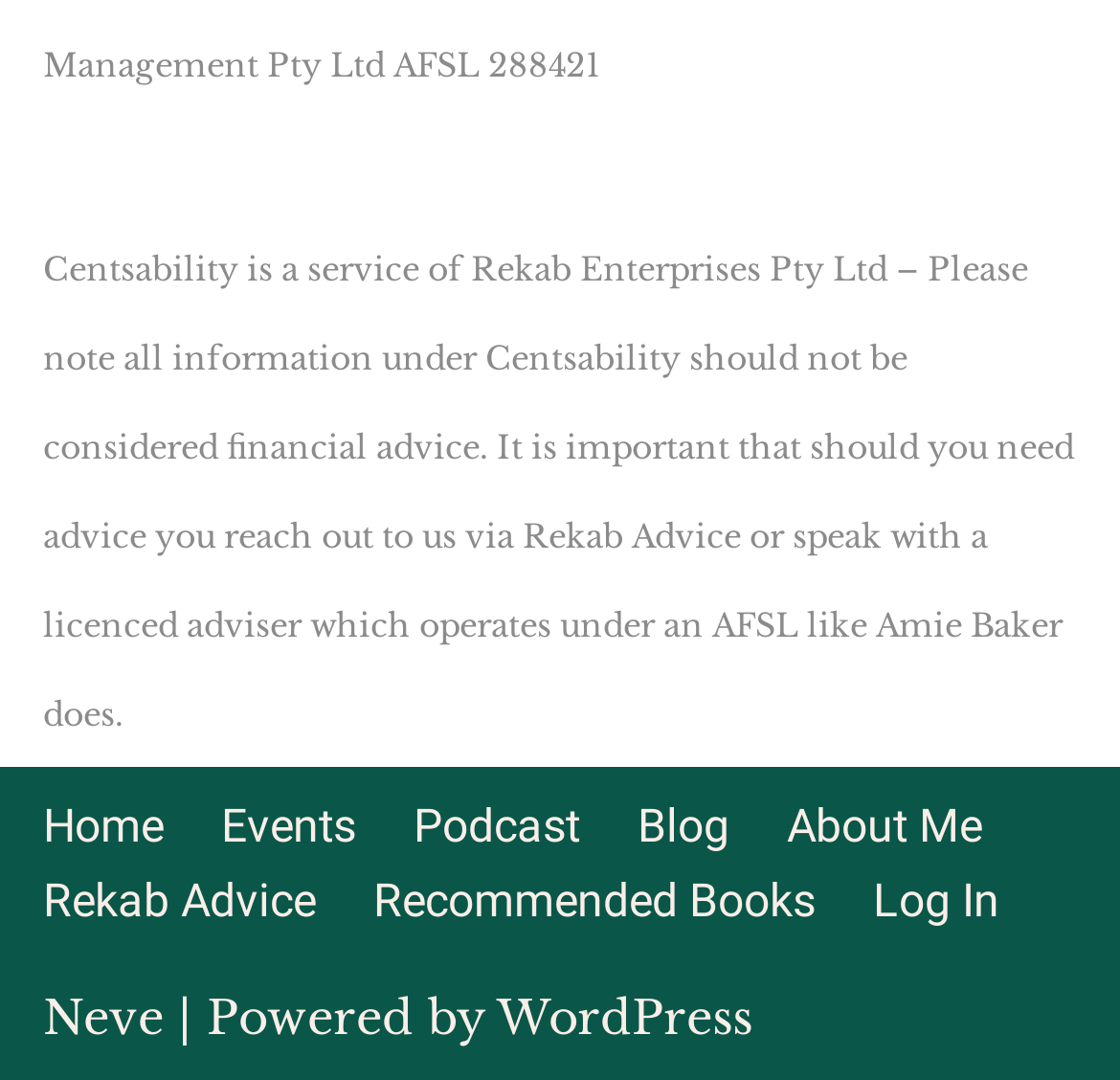Please find the bounding box coordinates for the clickable element needed to perform this instruction: "listen to podcast".

[0.369, 0.731, 0.518, 0.799]